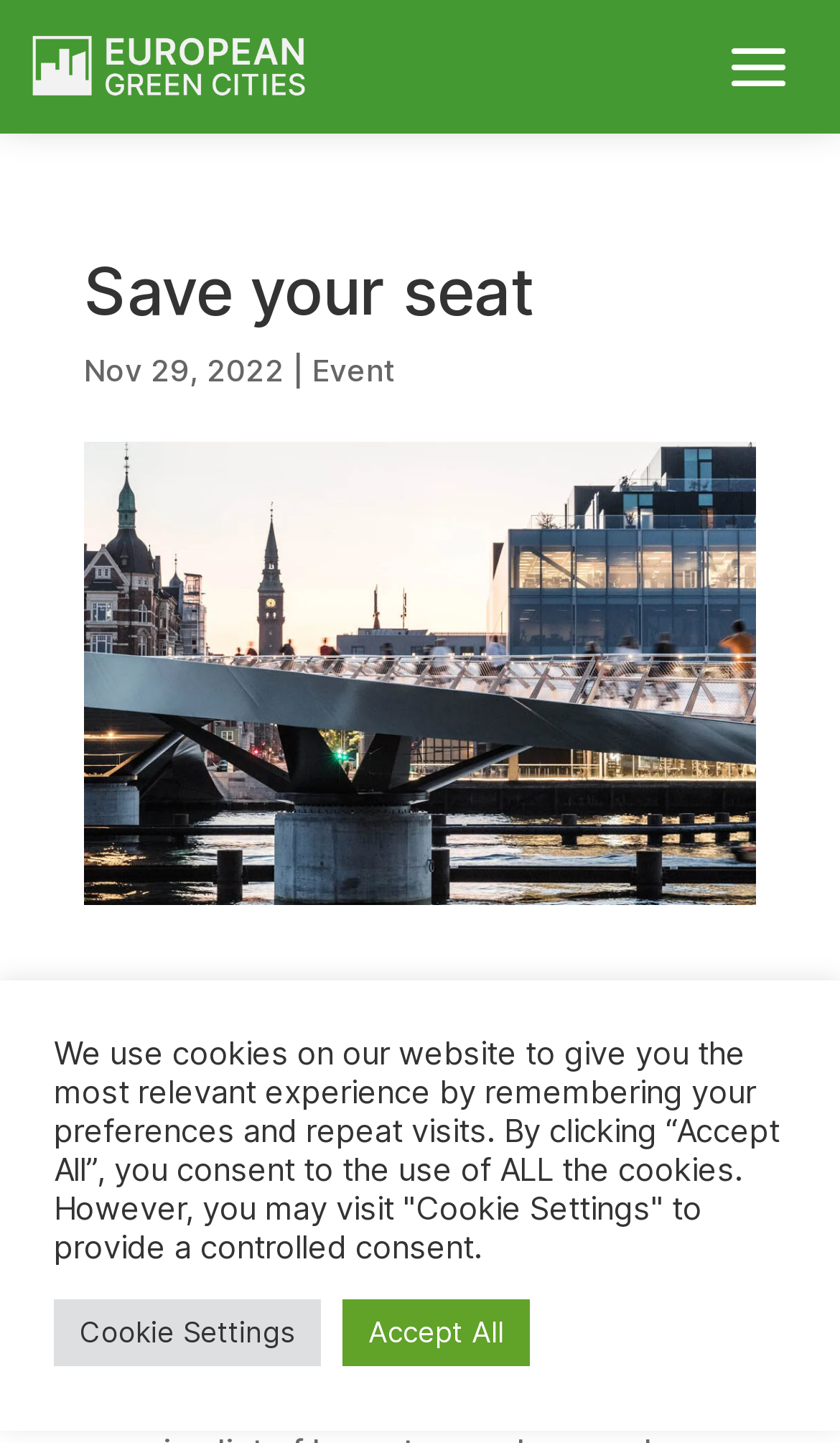Where is the UIA World Congress of Architects taking place?
Please interpret the details in the image and answer the question thoroughly.

I found the location of the UIA World Congress of Architects by reading the static text element that describes the event, which says 'We’re proud to be Knowledge Partner at The UIA World Congress of Architects in Copenhagen 2023...'.